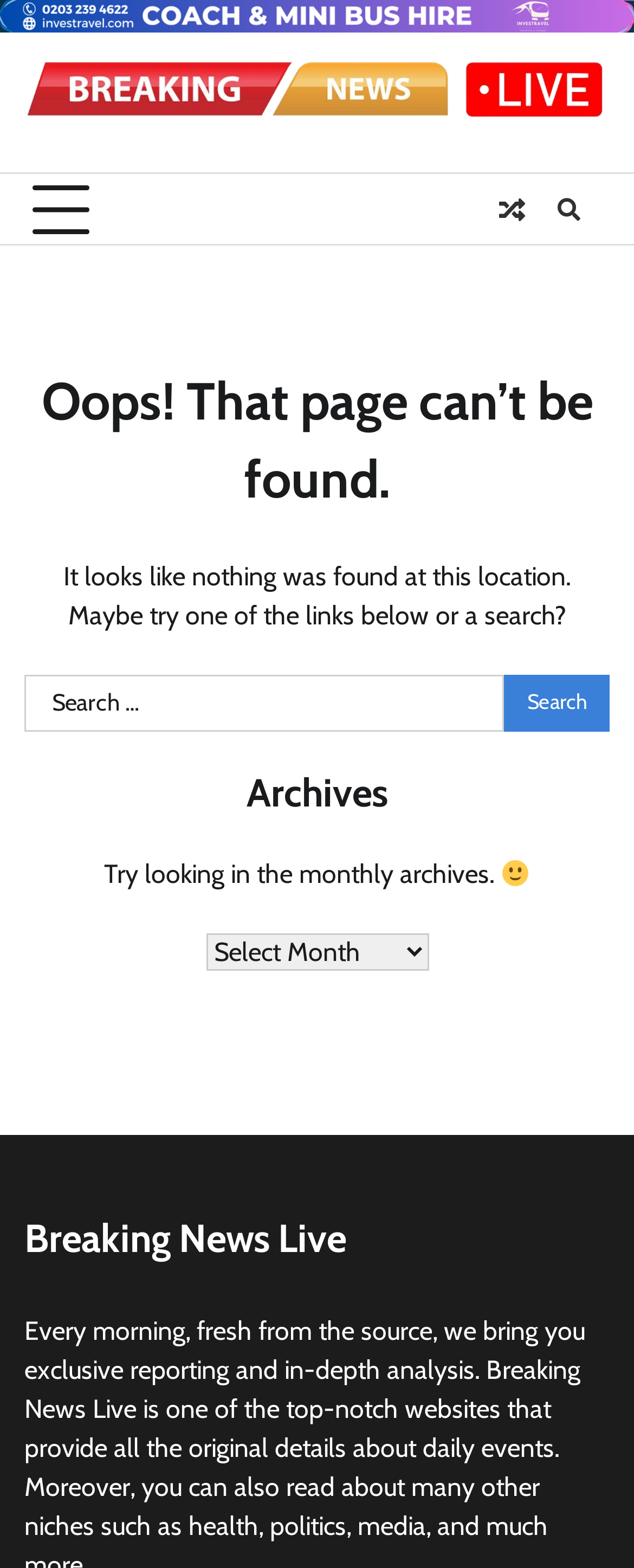Identify and provide the bounding box coordinates of the UI element described: "parent_node: Search for: value="Search"". The coordinates should be formatted as [left, top, right, bottom], with each number being a float between 0 and 1.

[0.796, 0.43, 0.962, 0.467]